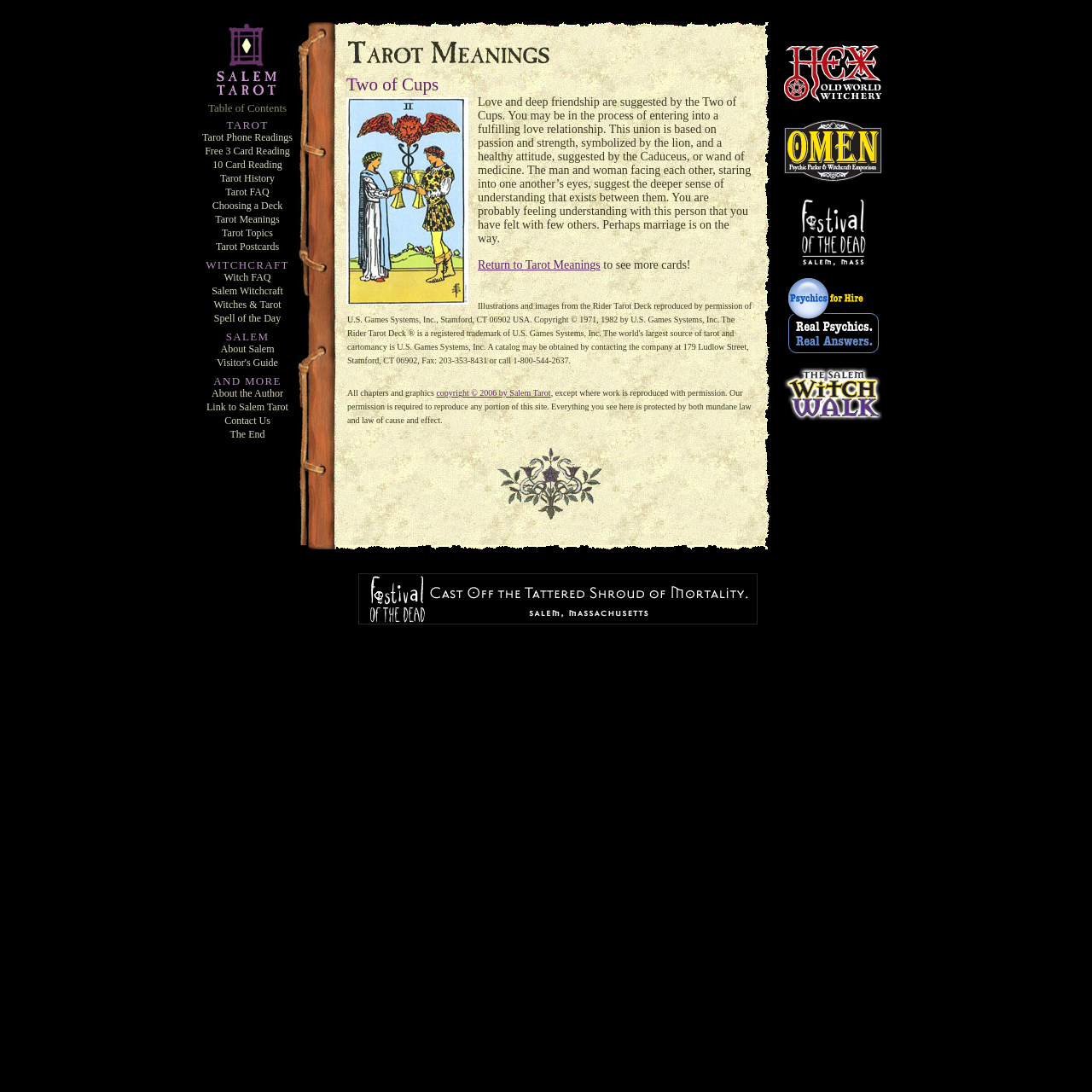Using details from the image, please answer the following question comprehensively:
What is the copyright information for the webpage content?

The webpage content, including all chapters and graphics, is copyrighted 2006 by Salem Tarot, except where work is reproduced with permission, and requires permission to reproduce any portion of the site.